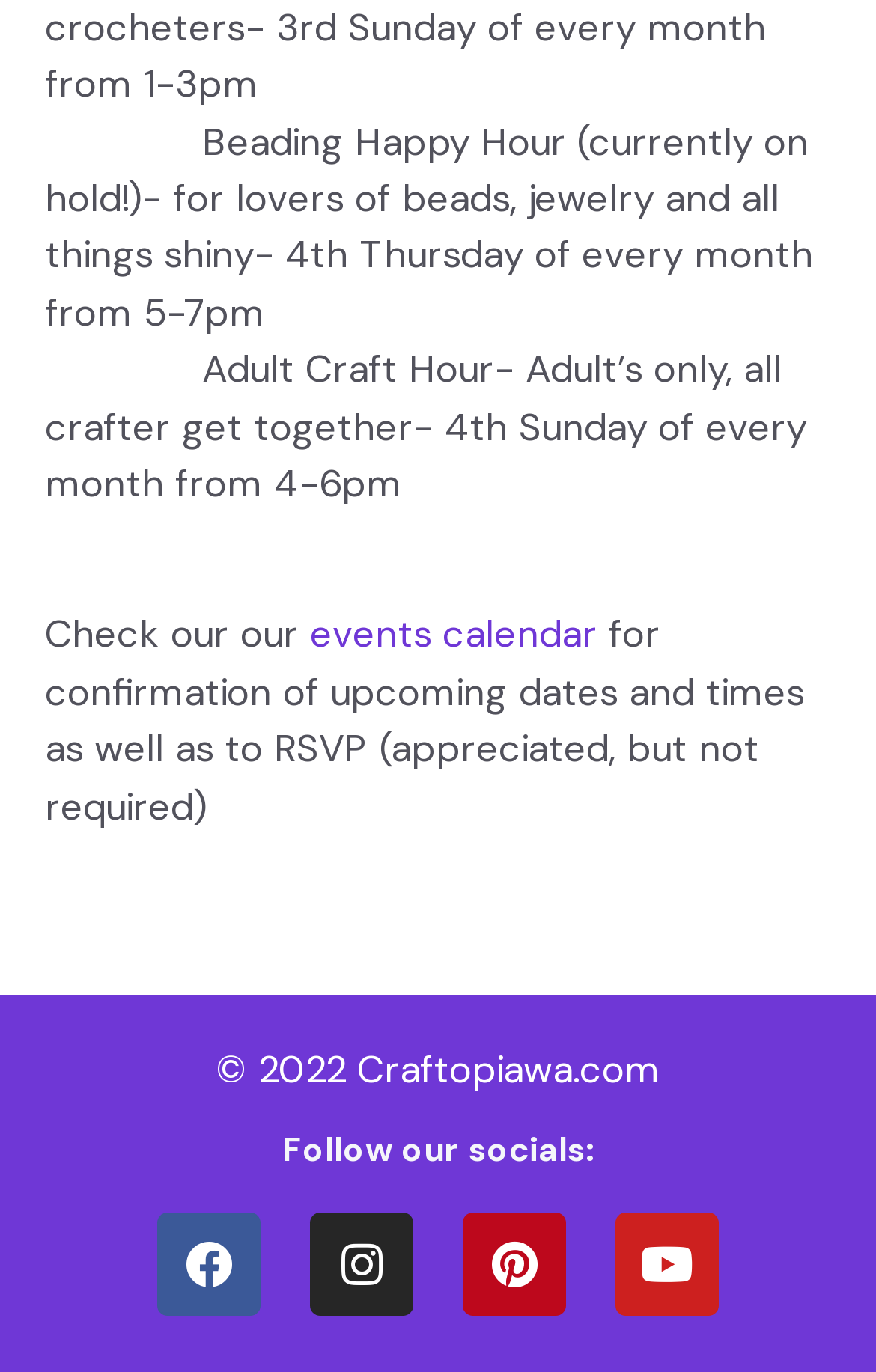Give the bounding box coordinates for the element described by: "info@innofunding.nl".

None